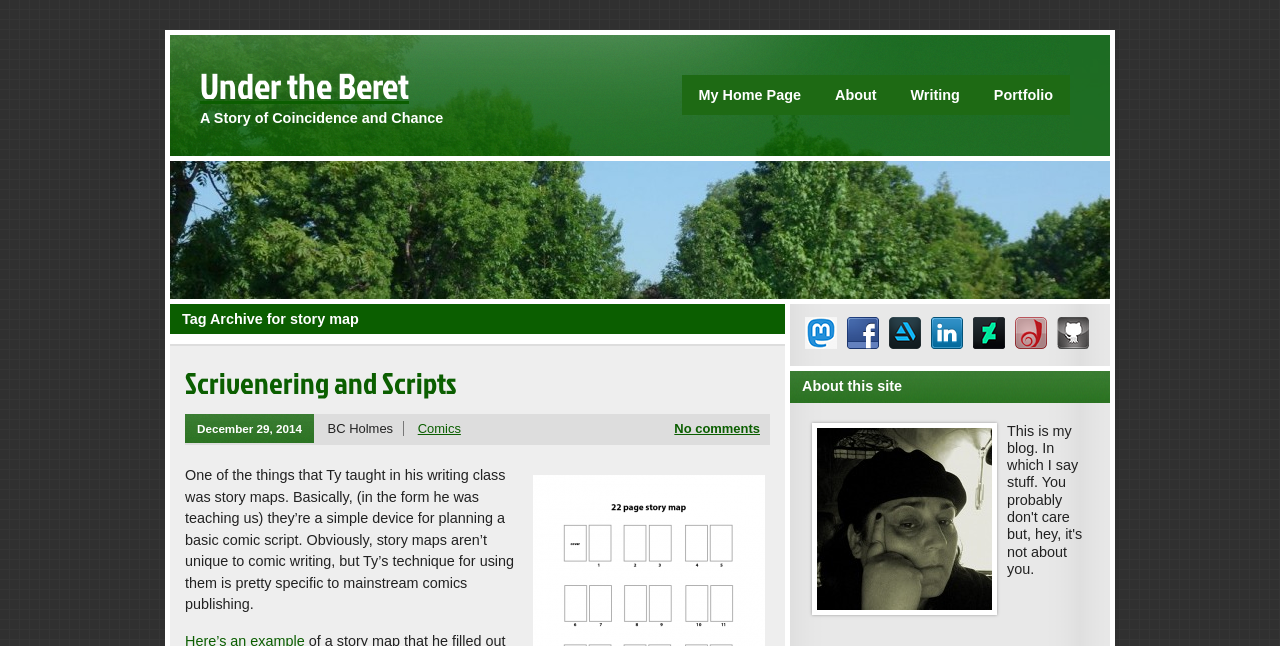Find the bounding box coordinates of the element to click in order to complete this instruction: "Explore the 'About this site' section". The bounding box coordinates must be four float numbers between 0 and 1, denoted as [left, top, right, bottom].

[0.617, 0.575, 0.867, 0.623]